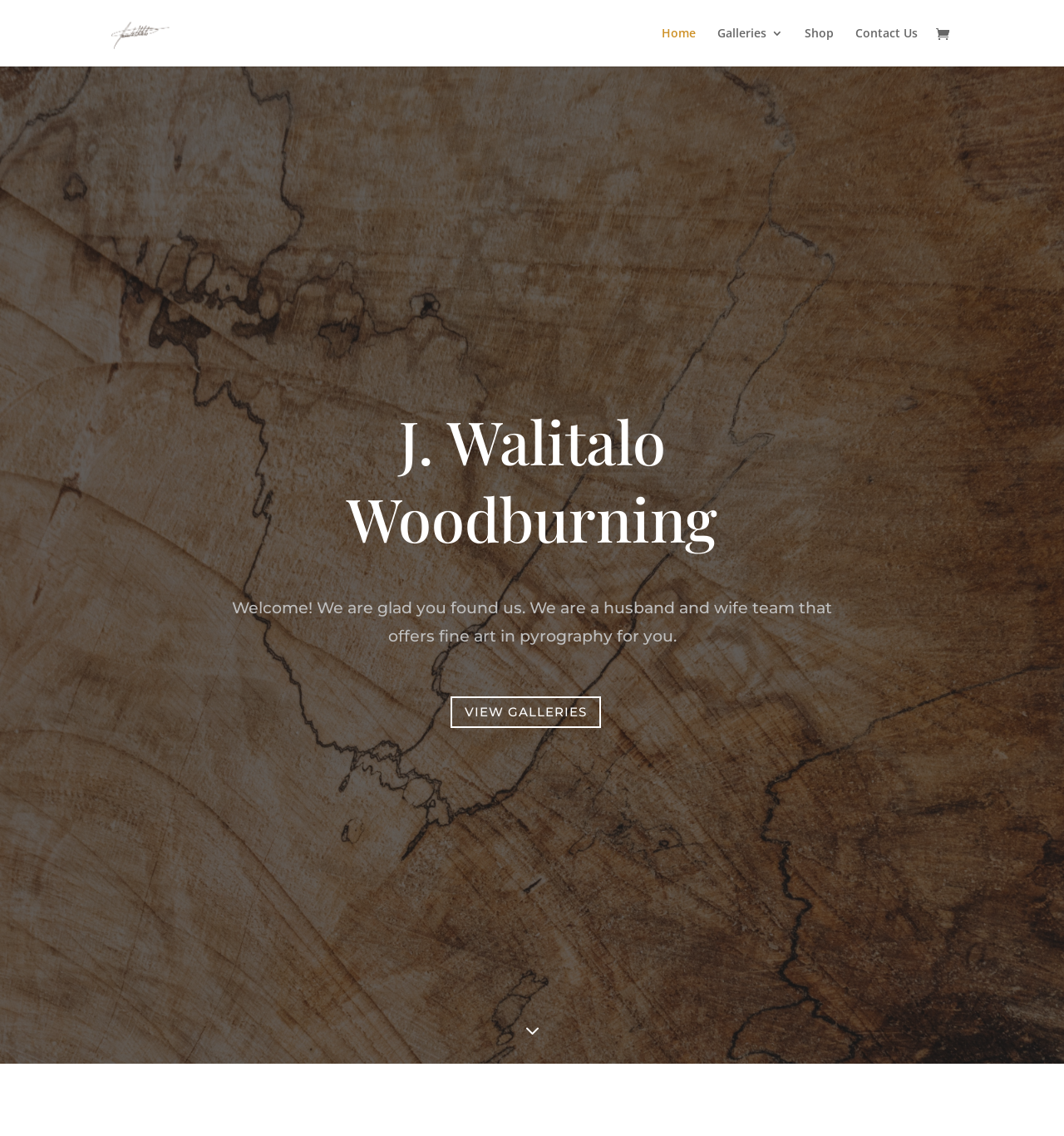From the details in the image, provide a thorough response to the question: What is the call-to-action on the webpage?

The call-to-action on the webpage is 'VIEW GALLERIES', which is a link that encourages visitors to explore the galleries section of the website.